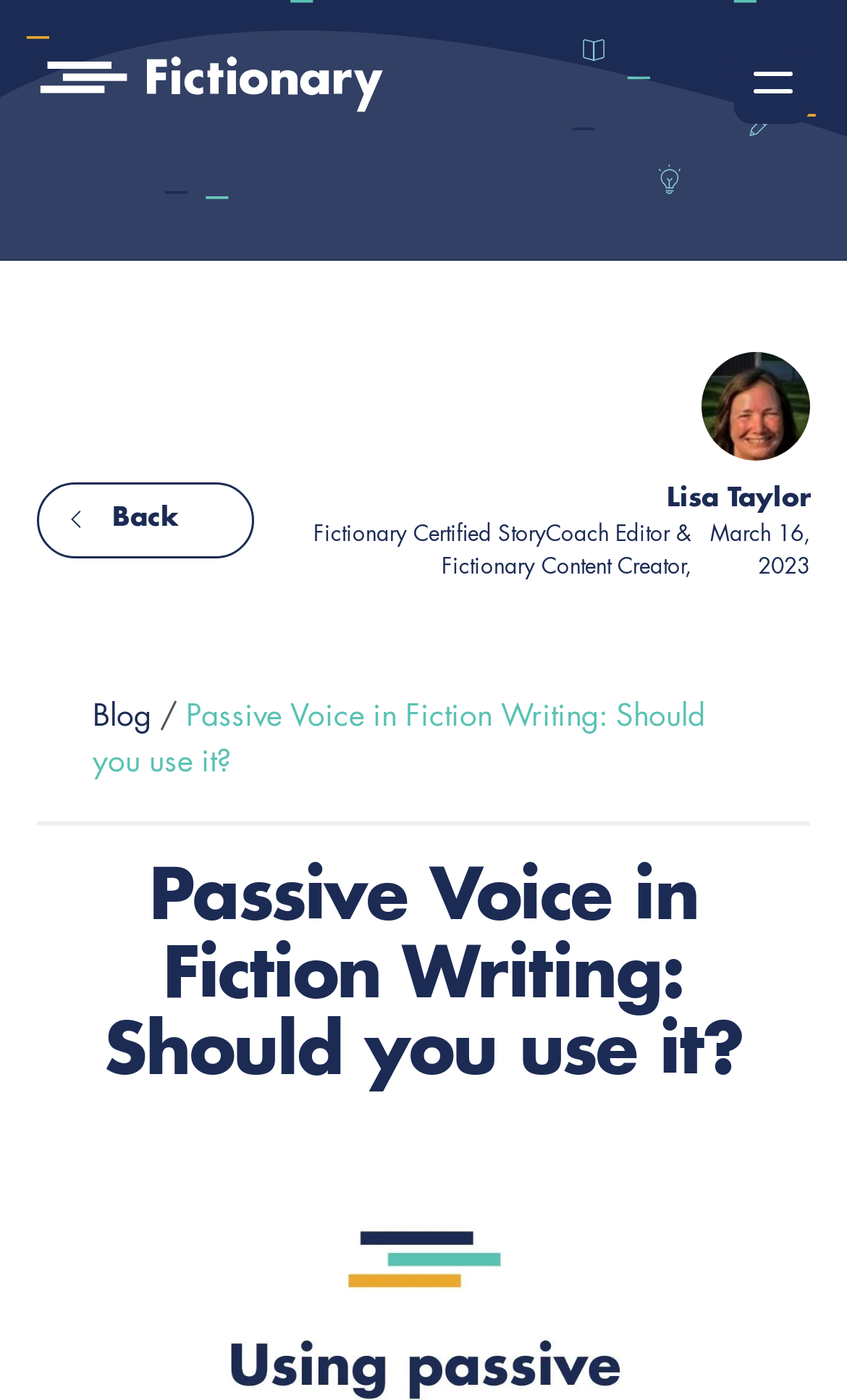What is the topic of the article?
Look at the image and provide a short answer using one word or a phrase.

Passive Voice in Fiction Writing